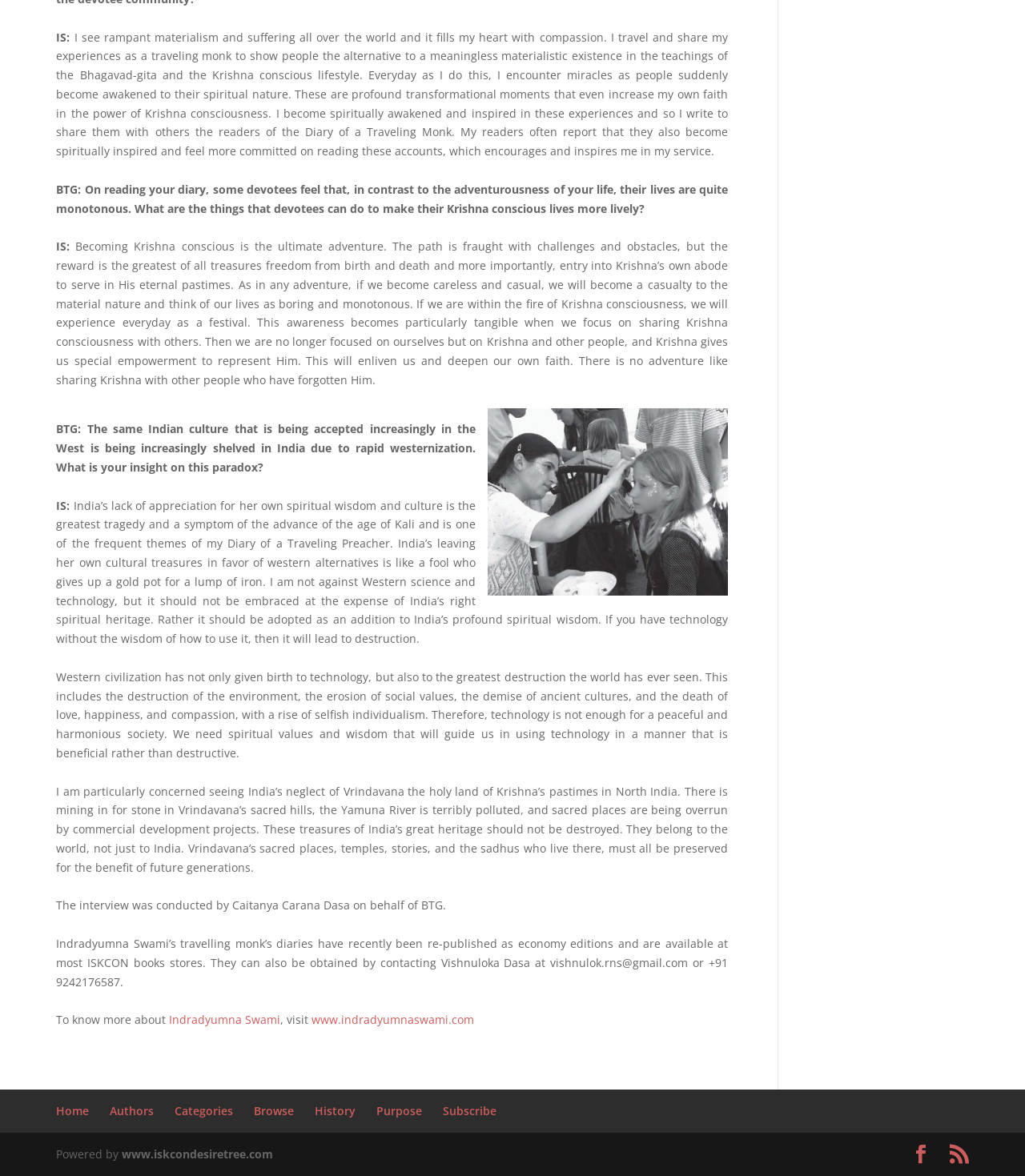Please determine the bounding box of the UI element that matches this description: Business. The coordinates should be given as (top-left x, top-left y, bottom-right x, bottom-right y), with all values between 0 and 1.

None